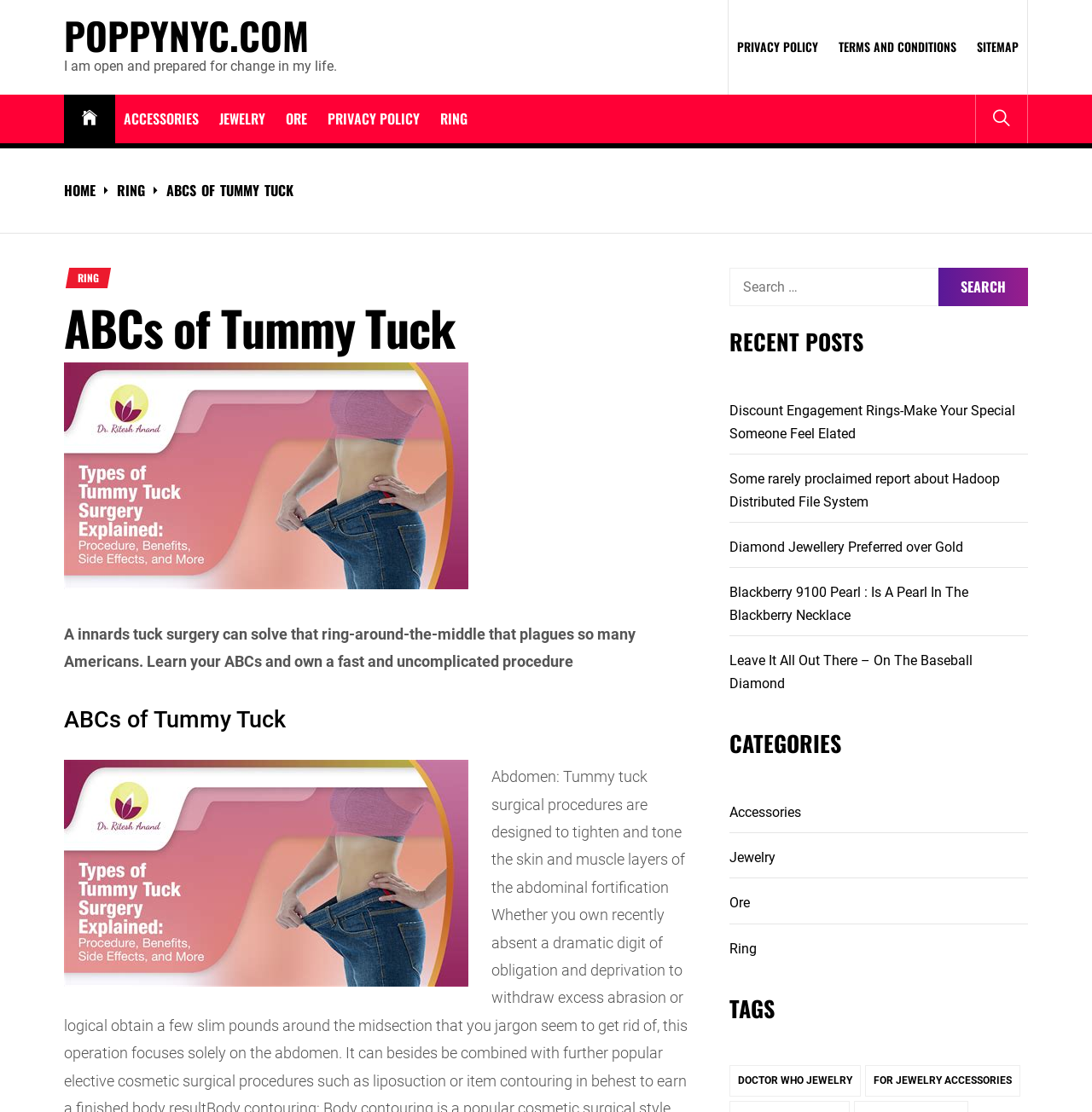Please specify the bounding box coordinates of the clickable section necessary to execute the following command: "Search for something".

[0.668, 0.241, 0.859, 0.275]